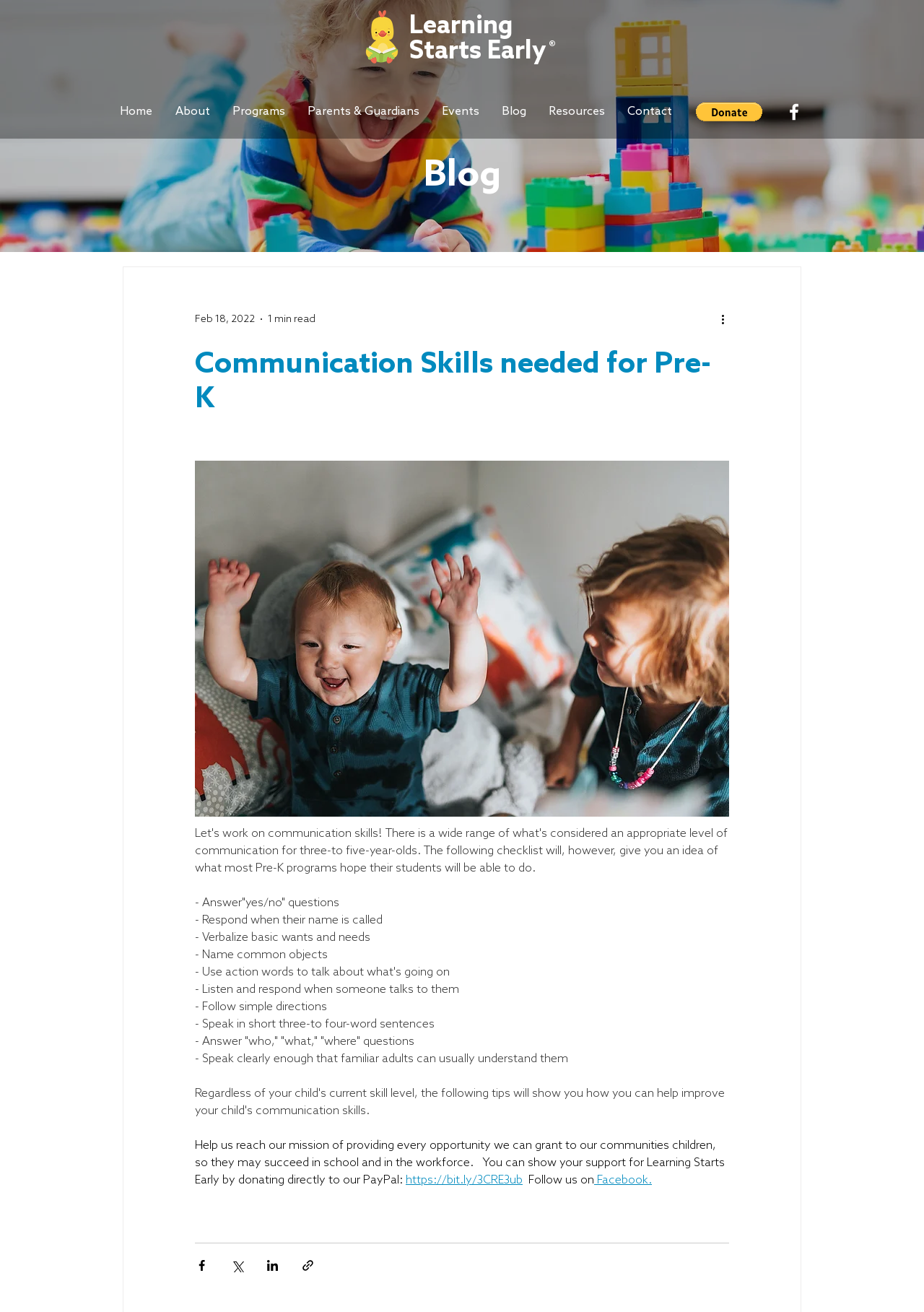Could you please study the image and provide a detailed answer to the question:
What is the topic of the blog post on this webpage?

The topic of the blog post can be found in the heading element with the text 'Communication Skills needed for Pre-K', which is located at the top of the article section of the webpage.